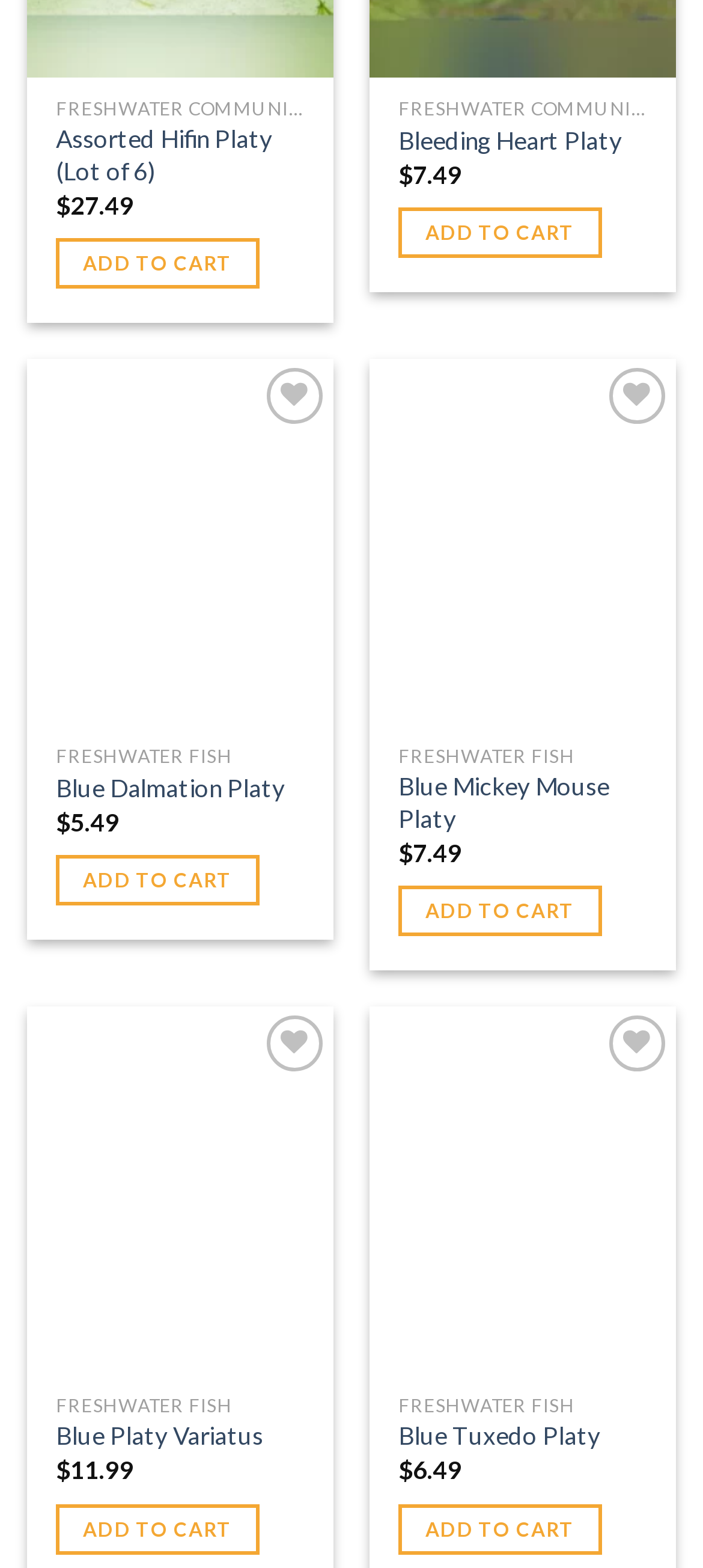Use a single word or phrase to respond to the question:
What is the name of the first fish?

Assorted Hifin Platy